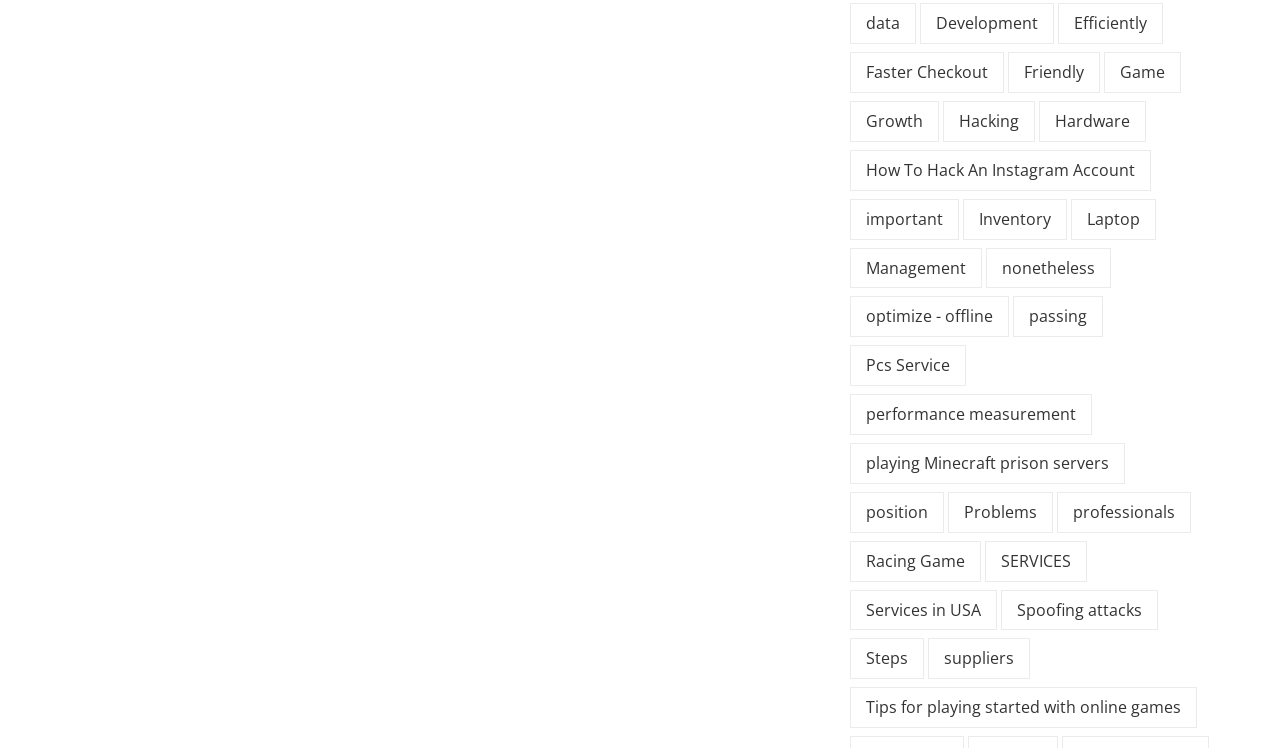What is the category next to 'Hardware'?
Based on the image, please offer an in-depth response to the question.

The category next to 'Hardware' is 'Hacking', which is a link with the text 'Hacking (1 item)' and is located to the left of 'Hardware' with a bounding box of [0.737, 0.135, 0.809, 0.19].